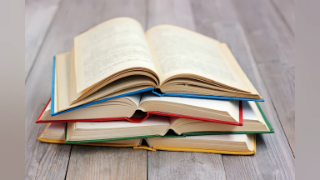Offer an in-depth description of the image.

The image showcases a stack of colorful books, each with their pages open, resting on a rustic wooden surface. The top book, with its pages invitingly spread, reveals its yellowed pages, indicating age and use. The books are arranged with vibrant covers in blue, red, and green, creating a visually appealing contrast against the subdued wood background. This scene evokes a sense of study and knowledge, enhancing the theme of academic preparation. It aligns with discussions around managing wellness during exam season, emphasizing the importance of reading and learning as part of a successful educational experience.